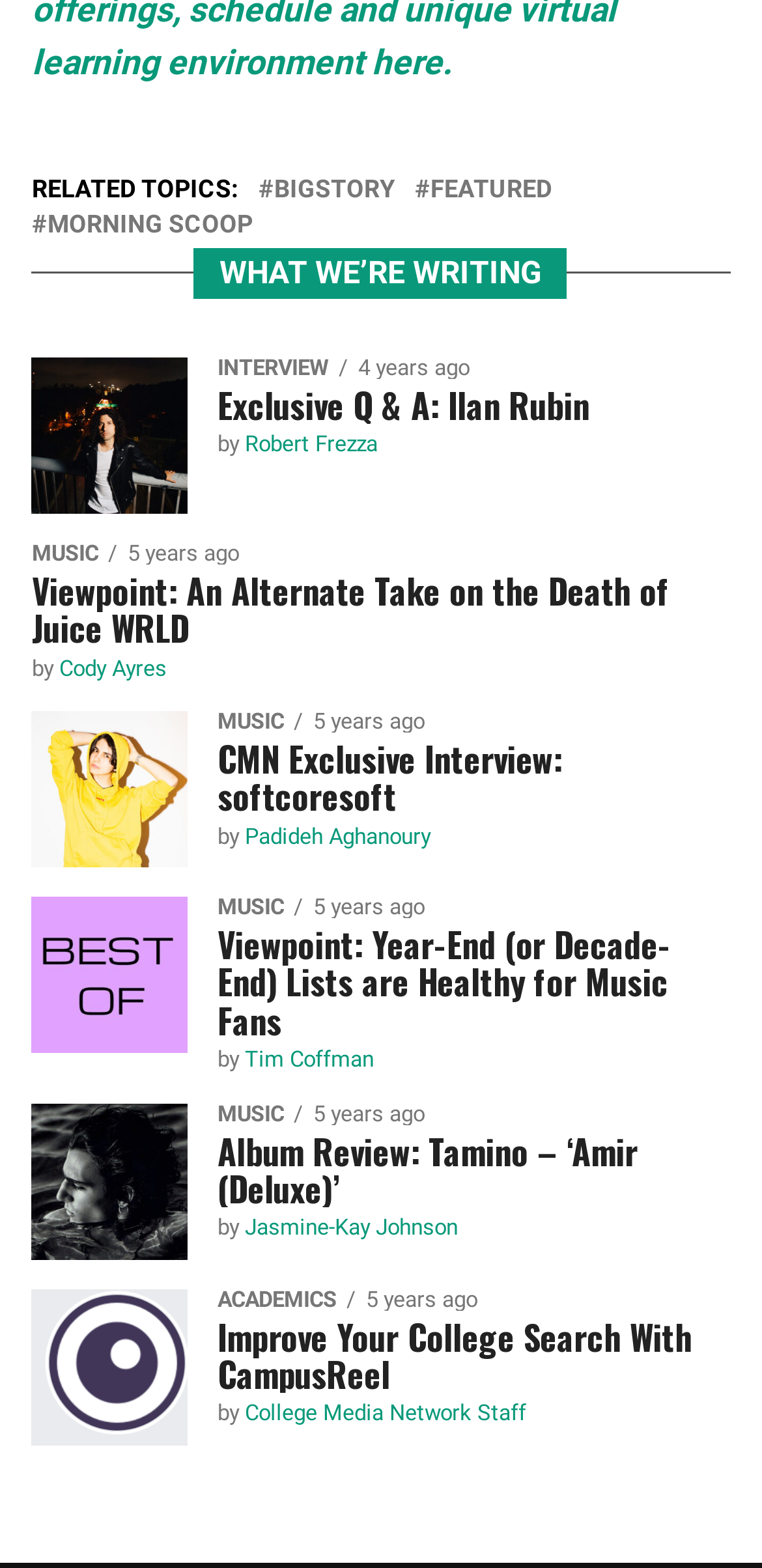Determine the bounding box coordinates of the clickable element necessary to fulfill the instruction: "Read the 'Exclusive Q & A: Ilan Rubin' article". Provide the coordinates as four float numbers within the 0 to 1 range, i.e., [left, top, right, bottom].

[0.285, 0.246, 0.958, 0.271]